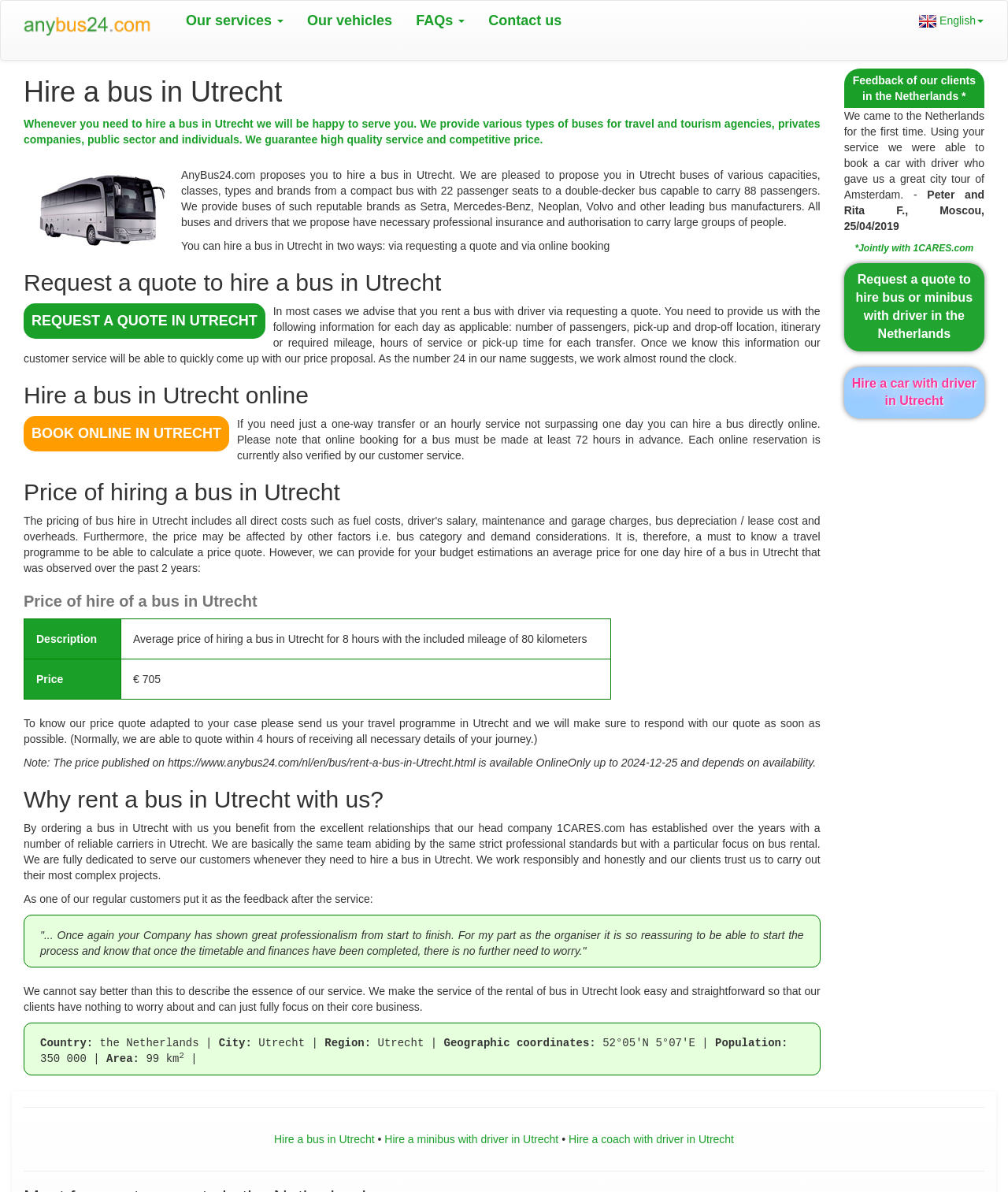Identify the bounding box coordinates of the clickable region required to complete the instruction: "Request a quote to hire a bus in Utrecht". The coordinates should be given as four float numbers within the range of 0 and 1, i.e., [left, top, right, bottom].

[0.031, 0.262, 0.255, 0.275]